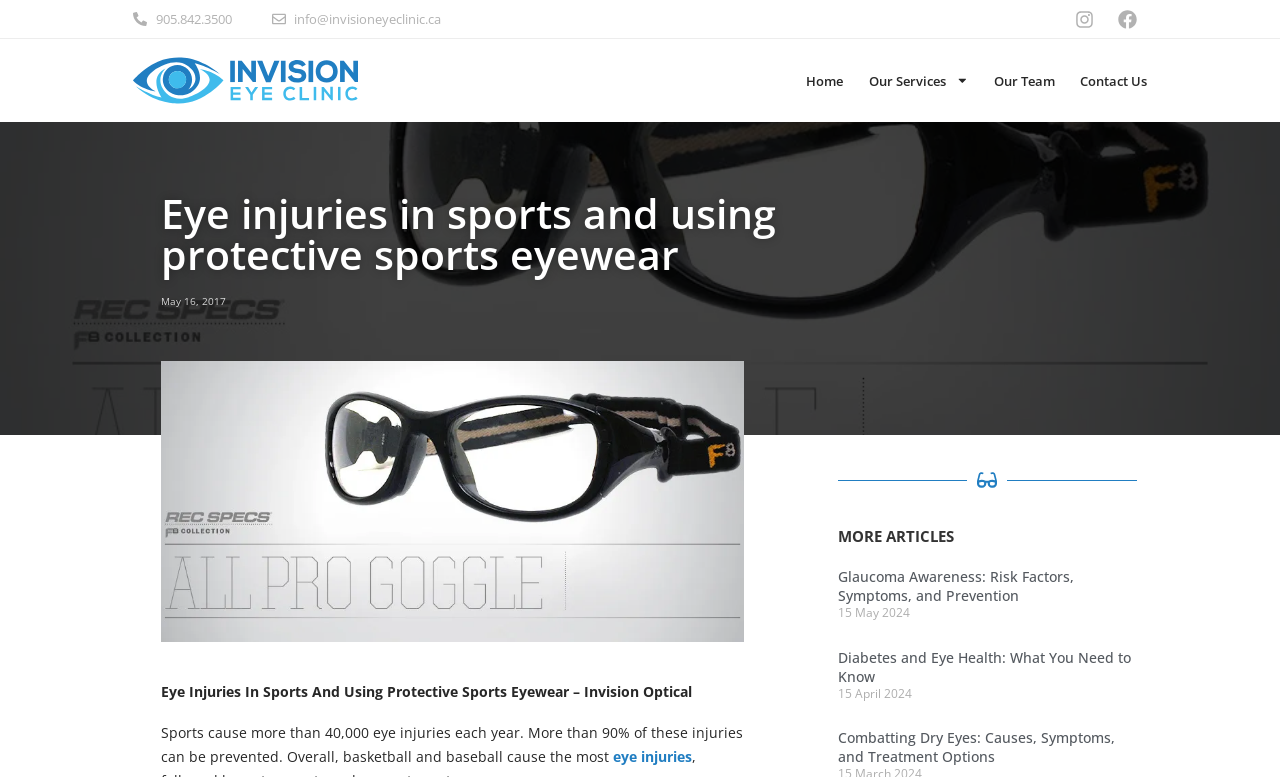Determine the bounding box coordinates for the element that should be clicked to follow this instruction: "Visit Instagram". The coordinates should be given as four float numbers between 0 and 1, in the format [left, top, right, bottom].

[0.833, 0.0, 0.862, 0.049]